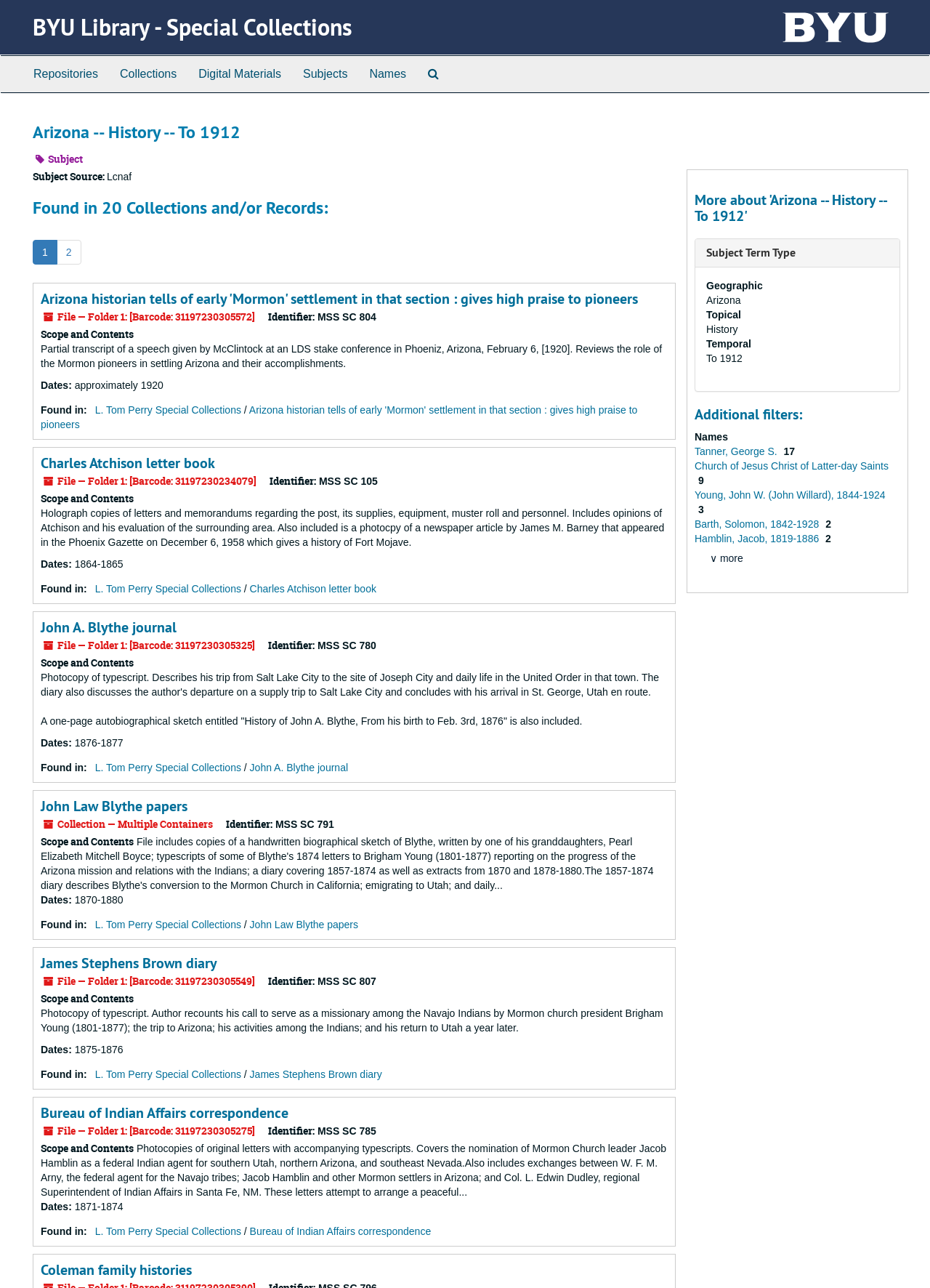Based on the description "Japanese Media", find the bounding box of the specified UI element.

None